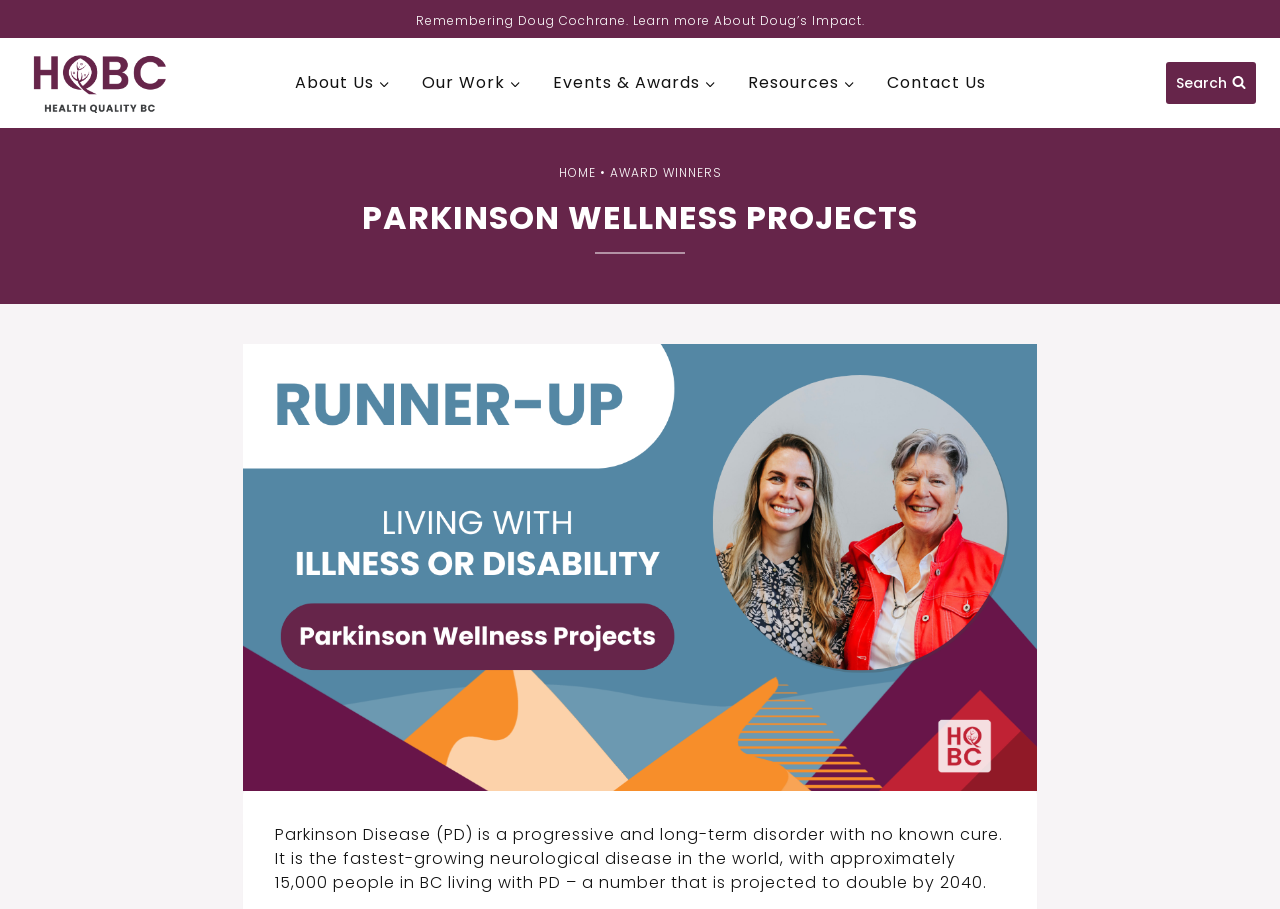Locate the bounding box coordinates of the clickable region necessary to complete the following instruction: "View search form". Provide the coordinates in the format of four float numbers between 0 and 1, i.e., [left, top, right, bottom].

[0.911, 0.068, 0.981, 0.115]